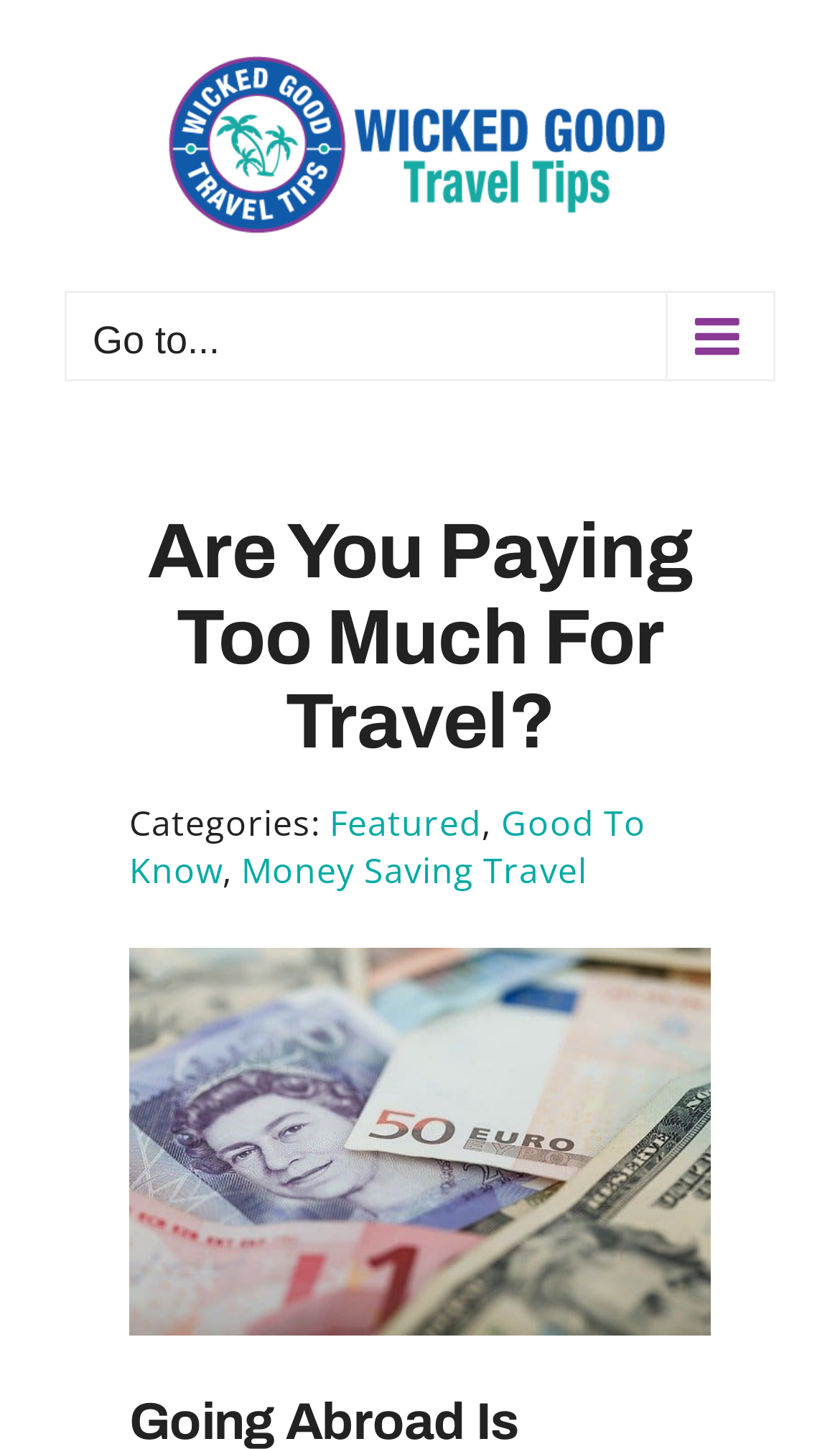Find the UI element described as: "Money Saving Travel" and predict its bounding box coordinates. Ensure the coordinates are four float numbers between 0 and 1, [left, top, right, bottom].

[0.287, 0.584, 0.699, 0.617]